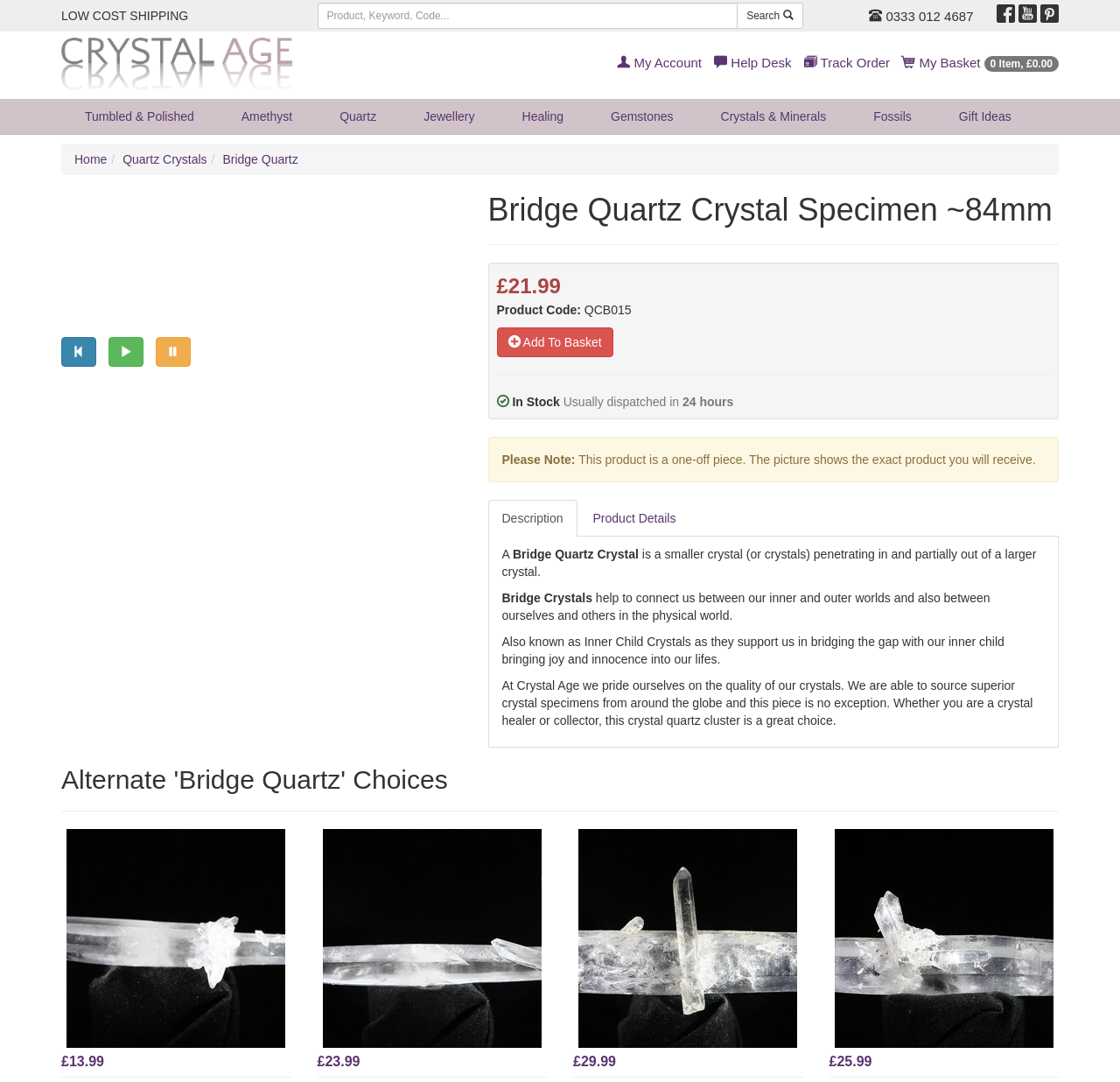Answer the question below in one word or phrase:
What is the product code of the Bridge Quartz Crystal Specimen?

QCB015